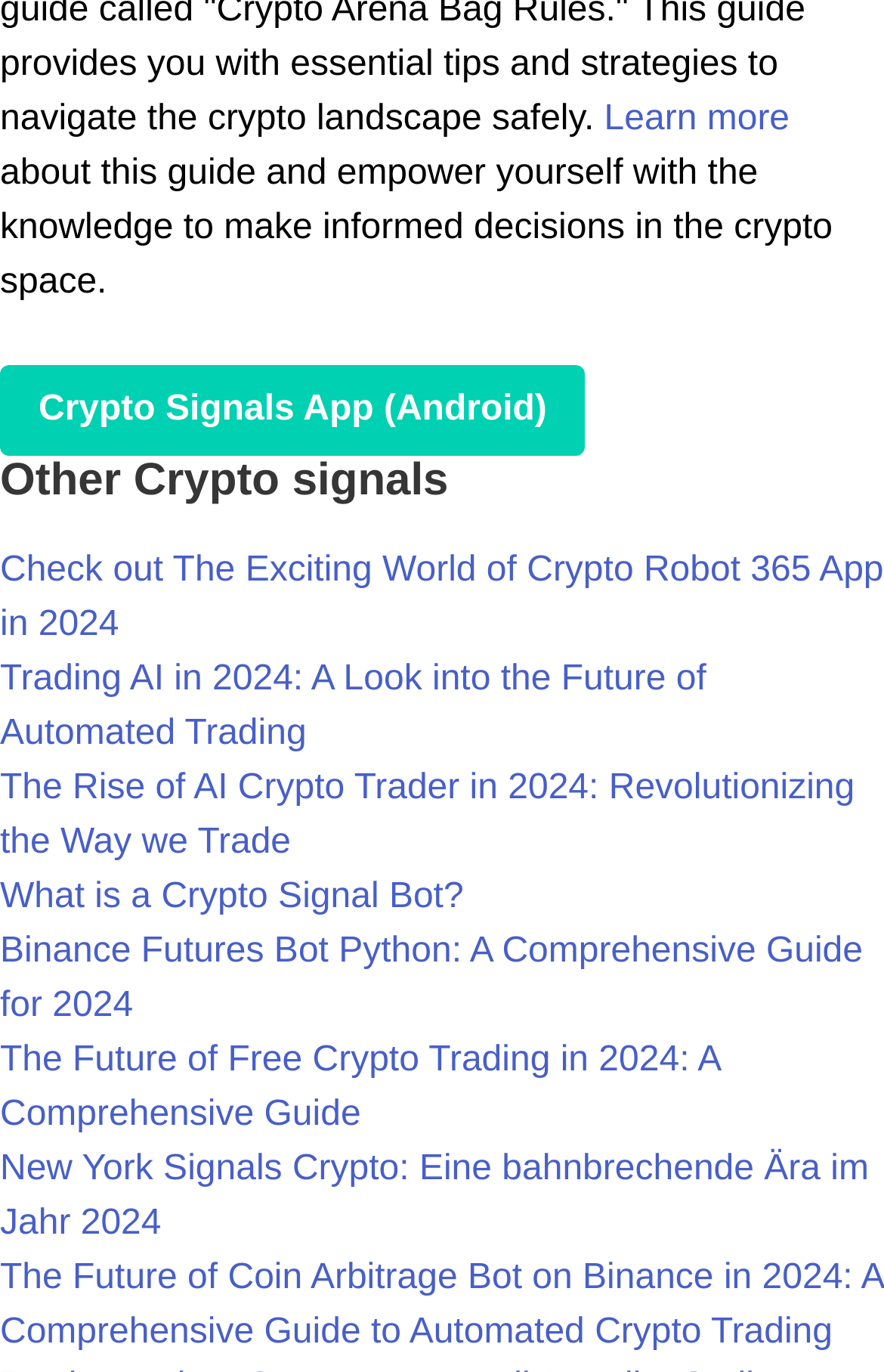Predict the bounding box coordinates of the UI element that matches this description: "Capitol Gift Shop". The coordinates should be in the format [left, top, right, bottom] with each value between 0 and 1.

None